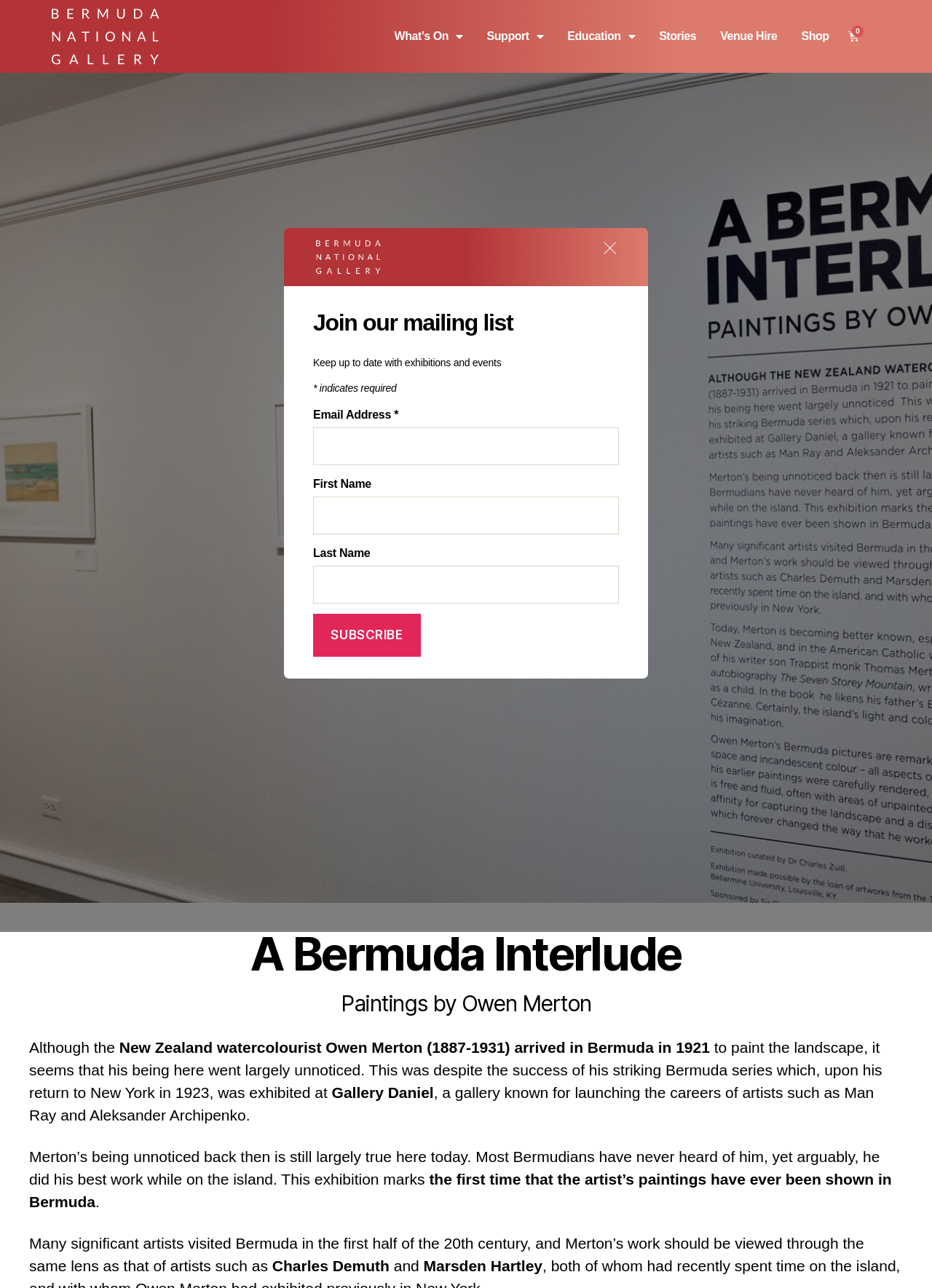Pinpoint the bounding box coordinates of the clickable element needed to complete the instruction: "Click Subscribe". The coordinates should be provided as four float numbers between 0 and 1: [left, top, right, bottom].

[0.336, 0.477, 0.452, 0.51]